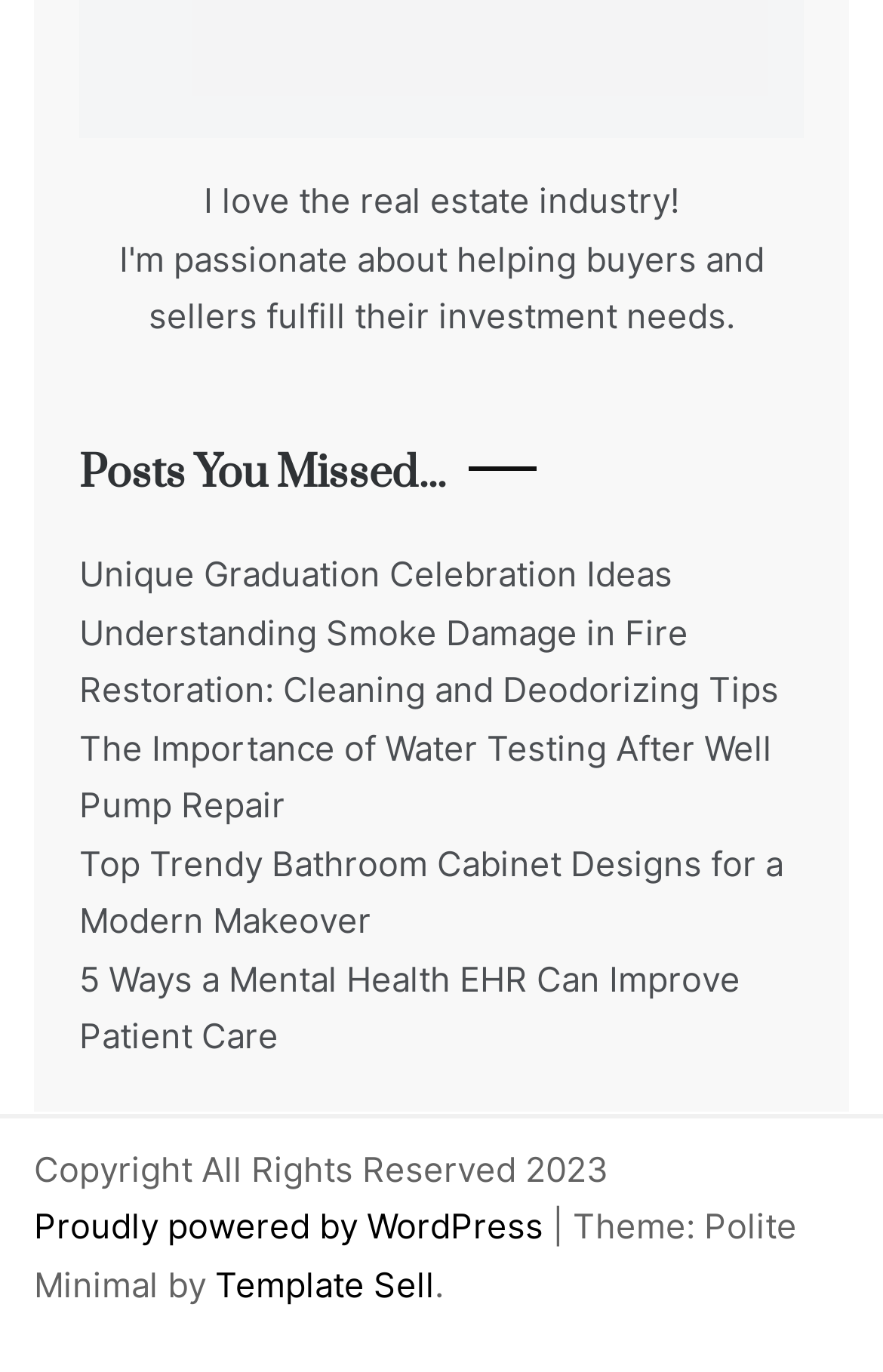Predict the bounding box for the UI component with the following description: "Unique Graduation Celebration Ideas".

[0.09, 0.403, 0.762, 0.435]